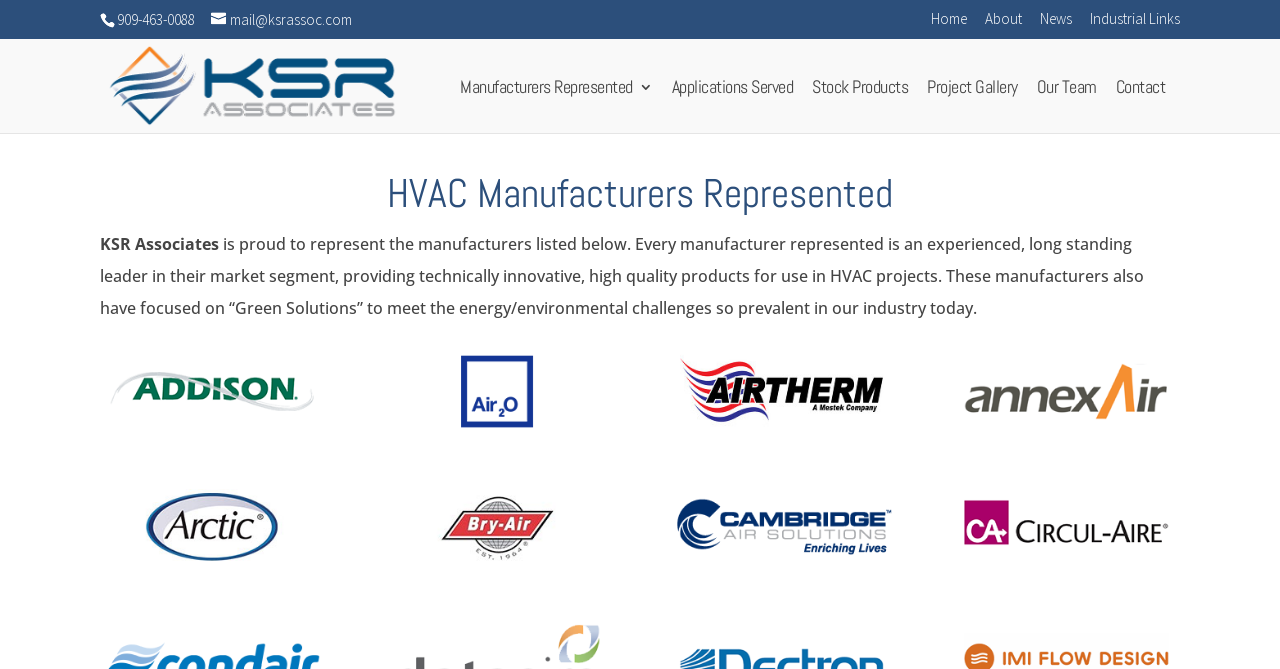Please determine the primary heading and provide its text.

HVAC Manufacturers Represented